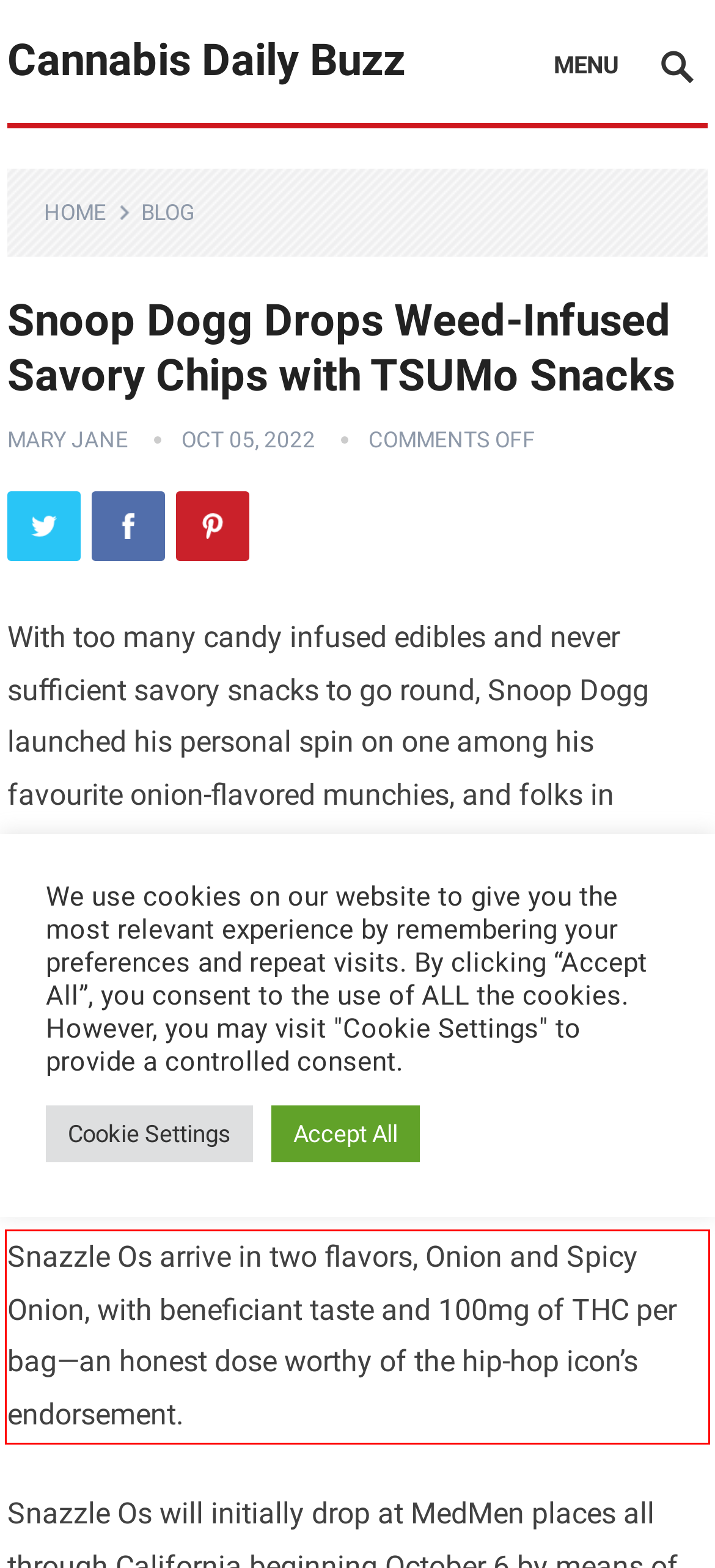Please take the screenshot of the webpage, find the red bounding box, and generate the text content that is within this red bounding box.

Snazzle Os arrive in two flavors, Onion and Spicy Onion, with beneficiant taste and 100mg of THC per bag—an honest dose worthy of the hip-hop icon’s endorsement.